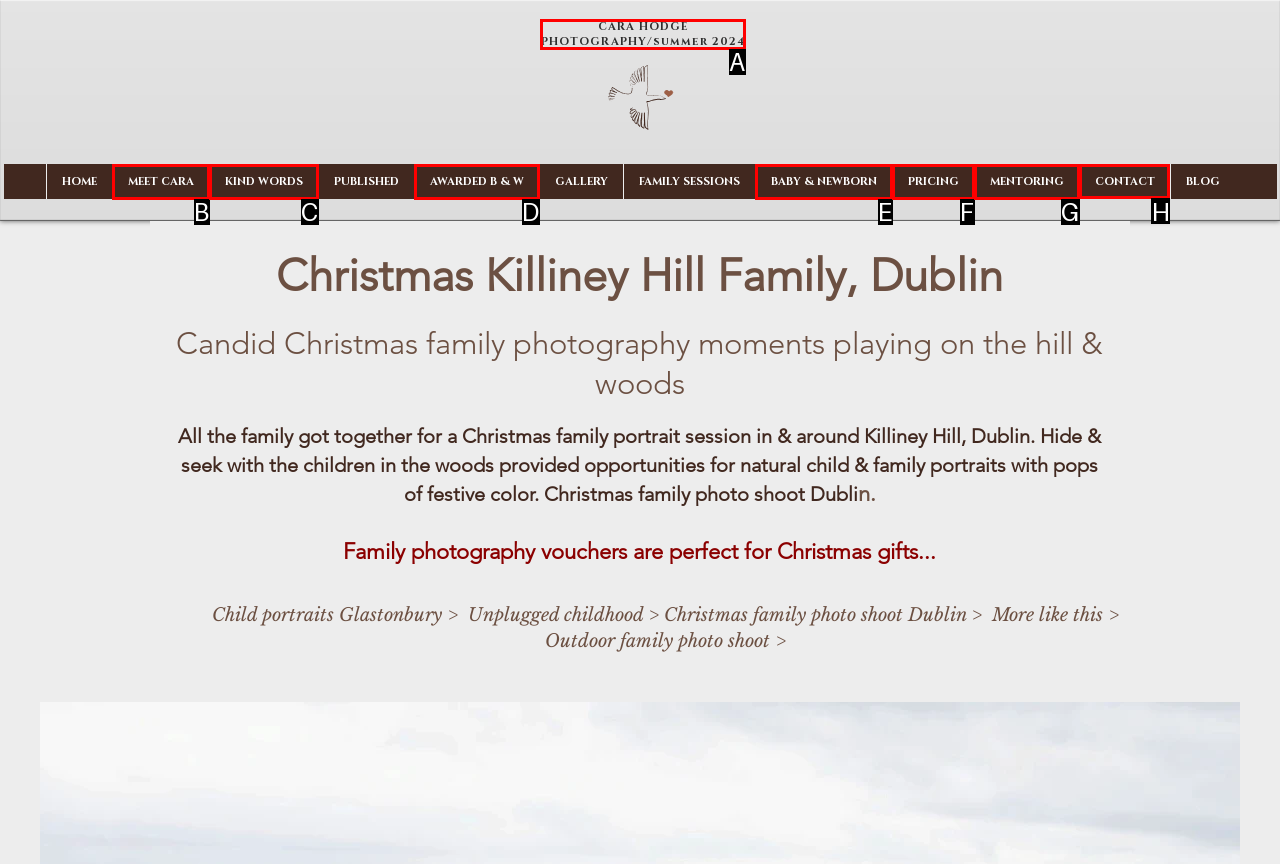To achieve the task: Navigate to the 'CONTACT' page, which HTML element do you need to click?
Respond with the letter of the correct option from the given choices.

H